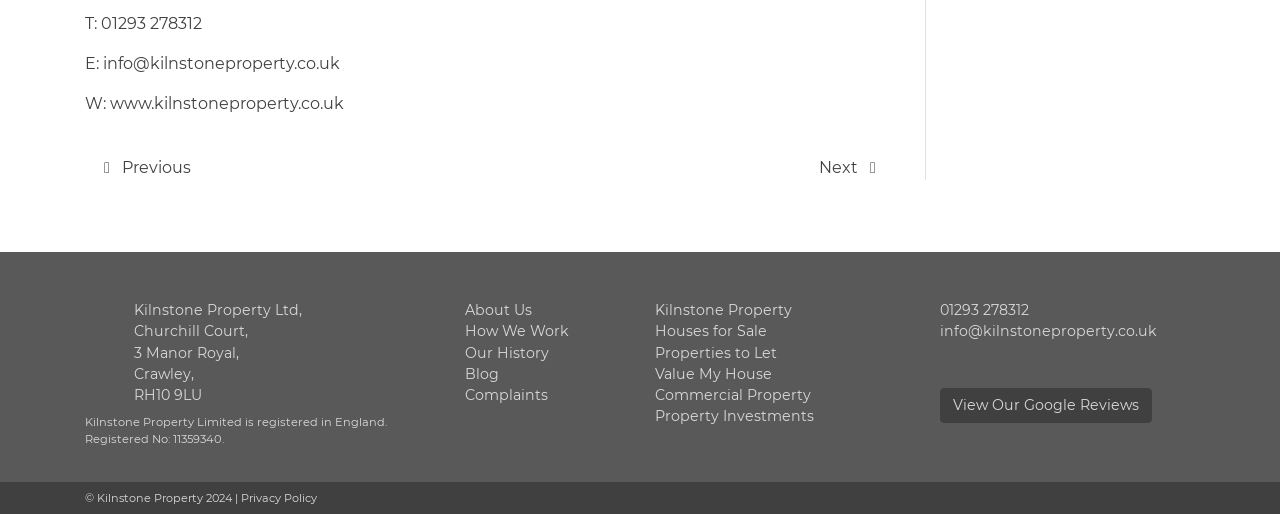Extract the bounding box coordinates for the described element: "Properties to Let". The coordinates should be represented as four float numbers between 0 and 1: [left, top, right, bottom].

[0.512, 0.668, 0.607, 0.703]